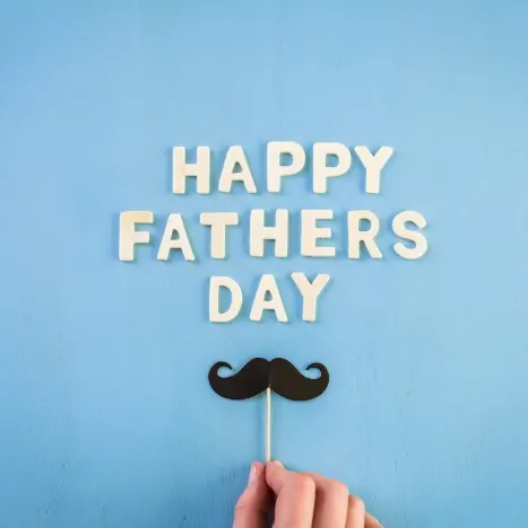Describe thoroughly the contents of the image.

The image features a cheerful and festive representation of Father's Day celebrations. The phrase "HAPPY FATHERS DAY" is prominently displayed in bold, white letters against a bright blue background, creating a vibrant and inviting atmosphere. Below the text, a hand holds a playful black mustache on a stick, adding a whimsical touch to the design. This combination of elements suggests a lighthearted and celebratory tone, perfect for honoring fathers on their special day. The overall composition radiates warmth and joy, making it an ideal graphic for Father's Day promotions or greetings.